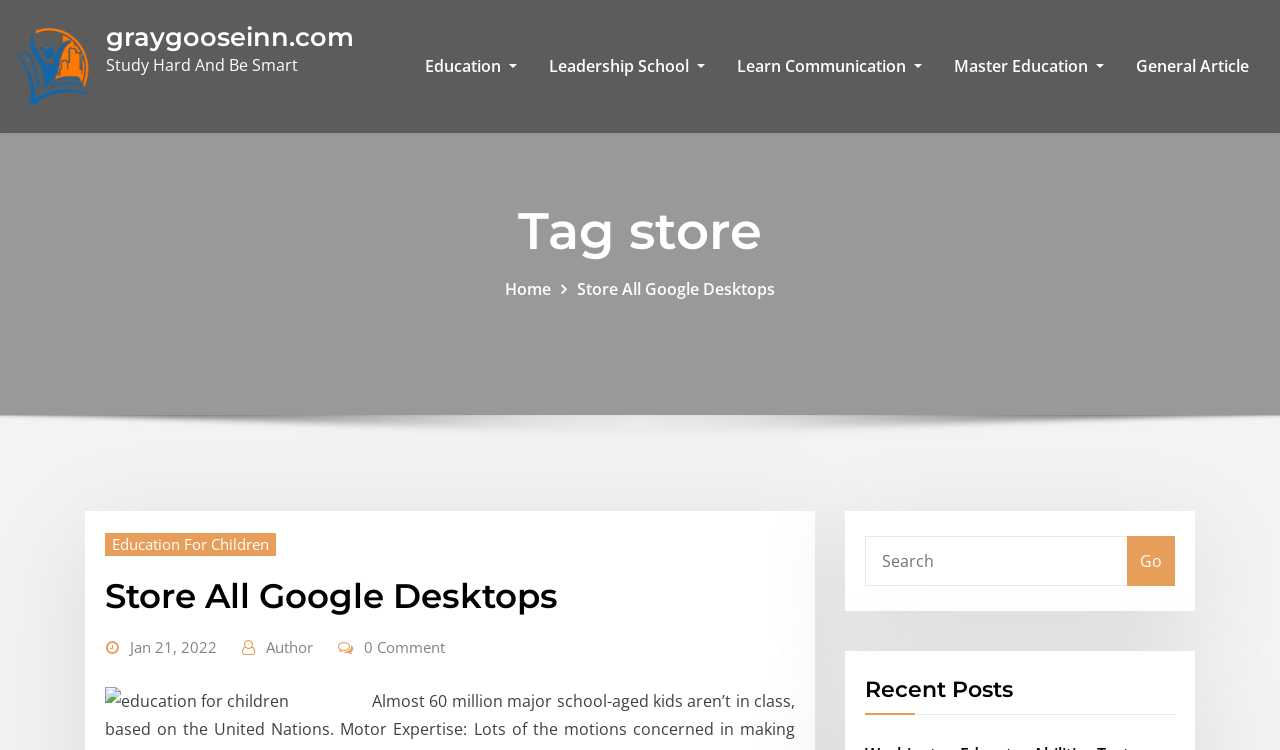Analyze the image and answer the question with as much detail as possible: 
What is the title of the recent post?

The recent post is located in the main content area of the webpage, and its title is 'Education For Children', which is a link that can be clicked to read the full post.